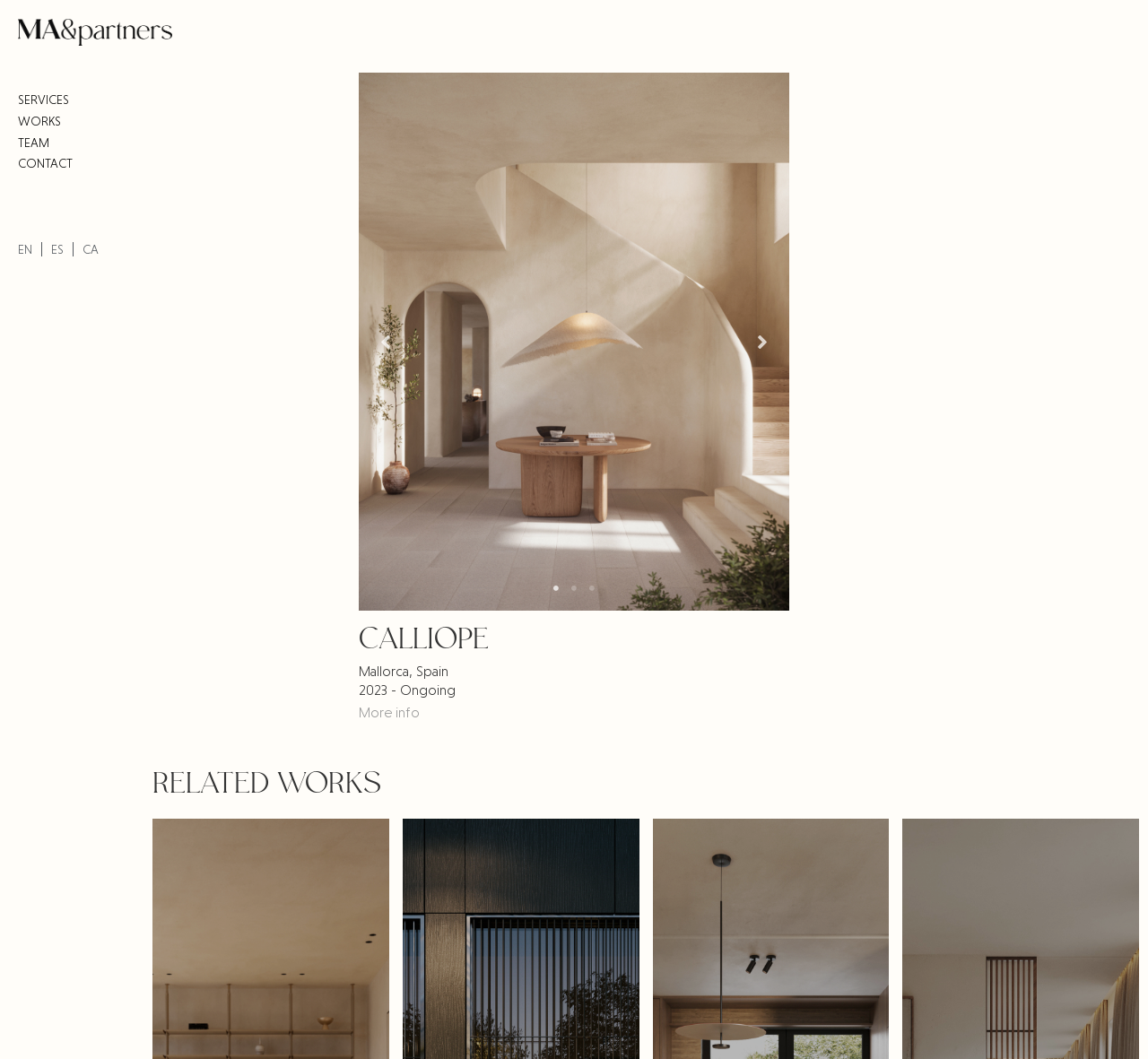What is the title of the section below the Calliope information?
Using the information from the image, answer the question thoroughly.

I looked at the heading elements on the webpage and found the one that says 'RELATED WORKS', which is located below the Calliope information.